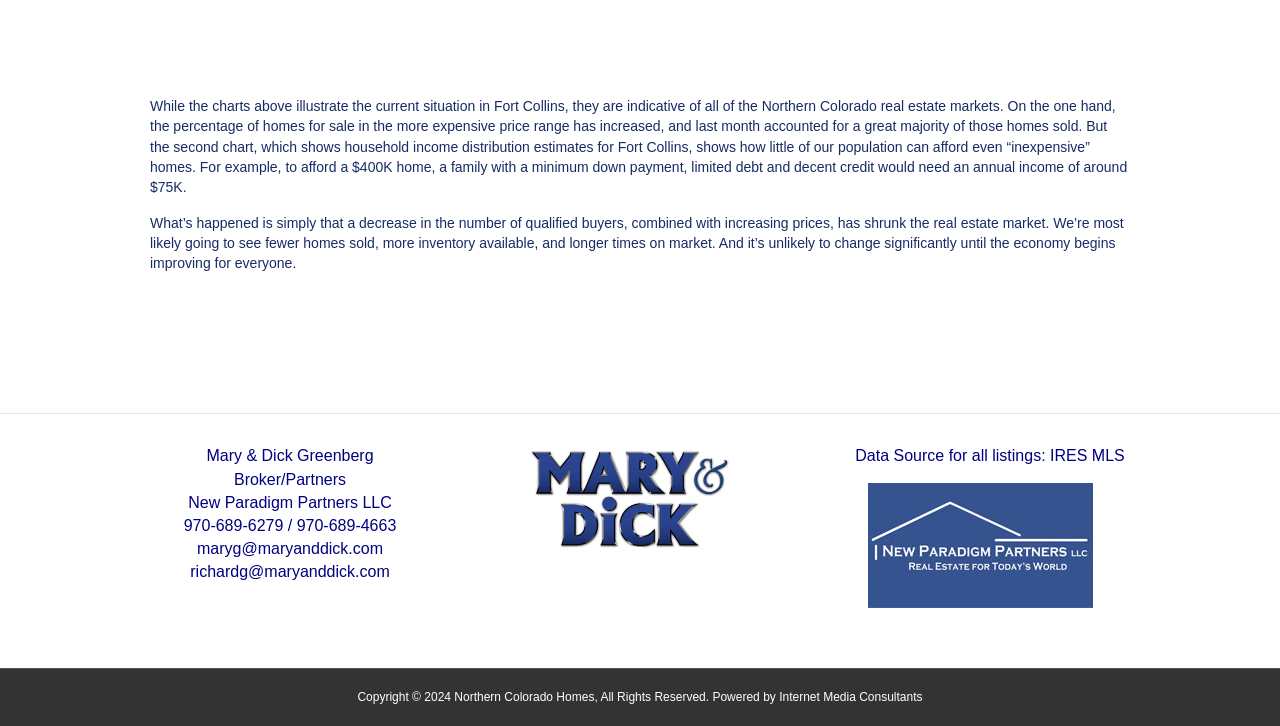Please provide a detailed answer to the question below based on the screenshot: 
What is the estimated annual income required to afford a $400K home?

According to the article, a family with a minimum down payment, limited debt, and decent credit would need an annual income of around $75K to afford a $400K home.